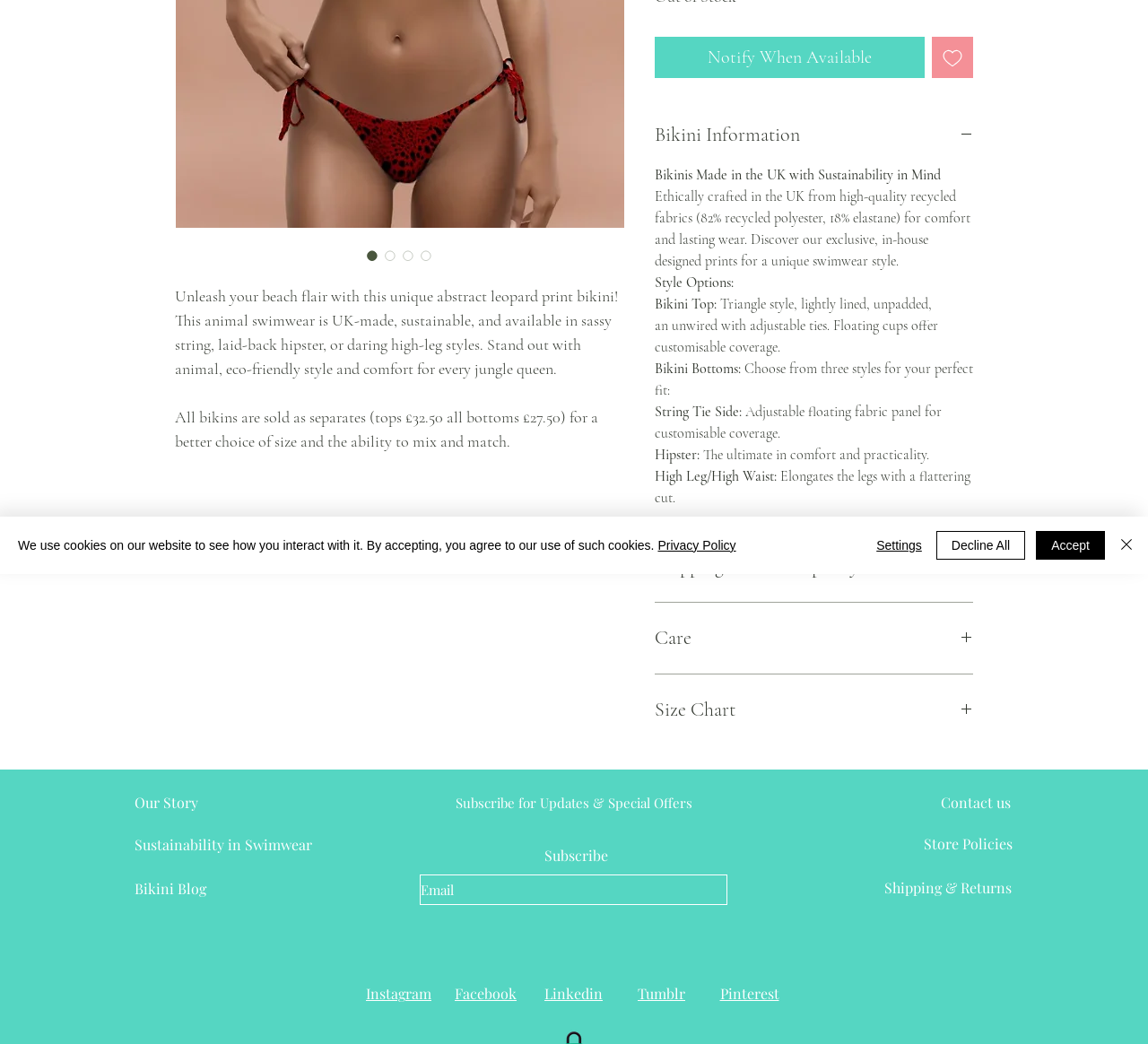Determine the bounding box coordinates of the UI element described by: "Shipping & Returns policy".

[0.57, 0.529, 0.848, 0.556]